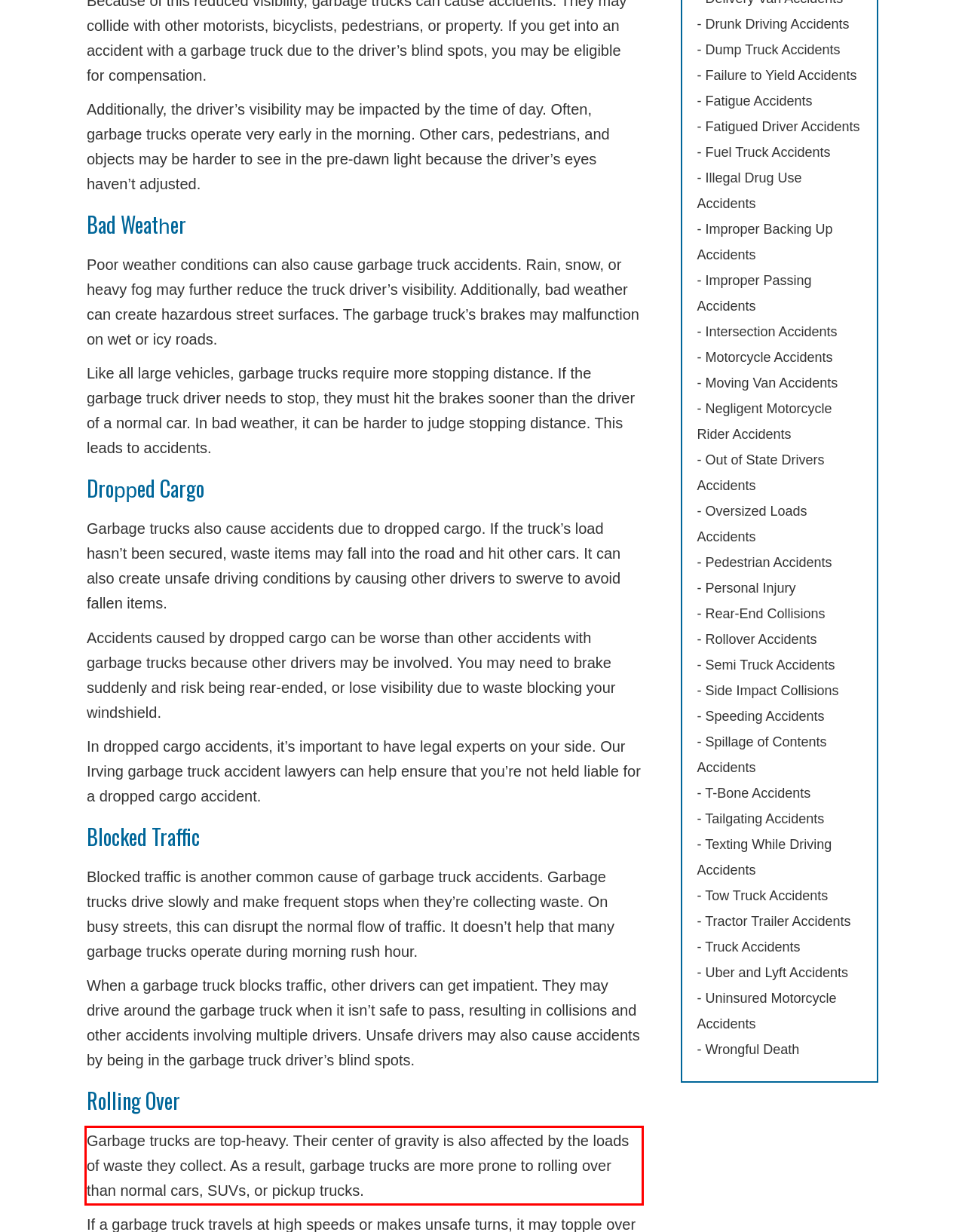You have a screenshot of a webpage with a red bounding box. Use OCR to generate the text contained within this red rectangle.

Garbage trucks are top-heavy. Their center of gravity is also affected by the loads of waste they collect. As a result, garbage trucks are more prone to rolling over than normal cars, SUVs, or pickup trucks.